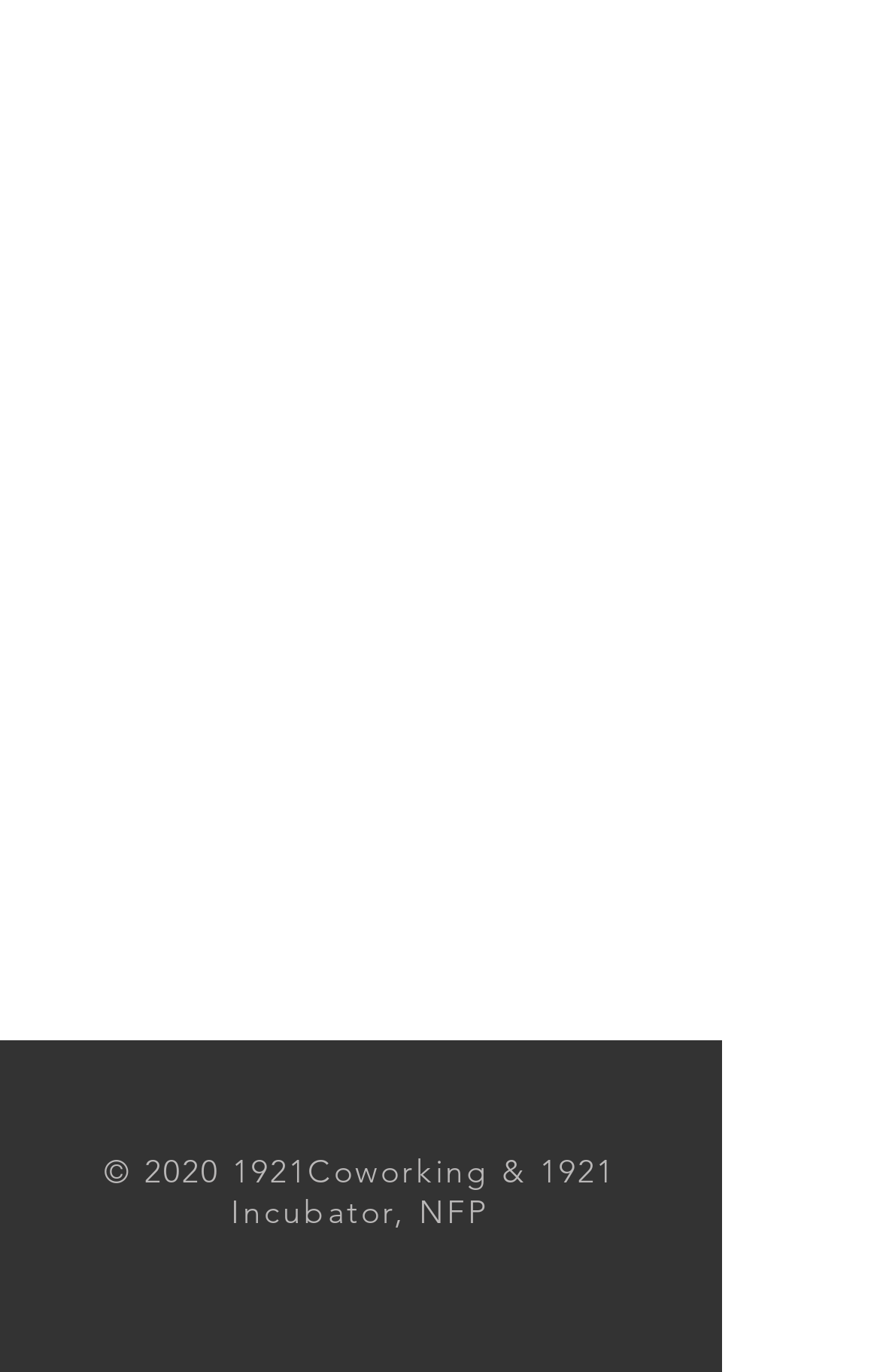Given the element description aria-label="Grey Instagram Icon", specify the bounding box coordinates of the corresponding UI element in the format (top-left x, top-left y, bottom-right x, bottom-right y). All values must be between 0 and 1.

[0.433, 0.803, 0.495, 0.842]